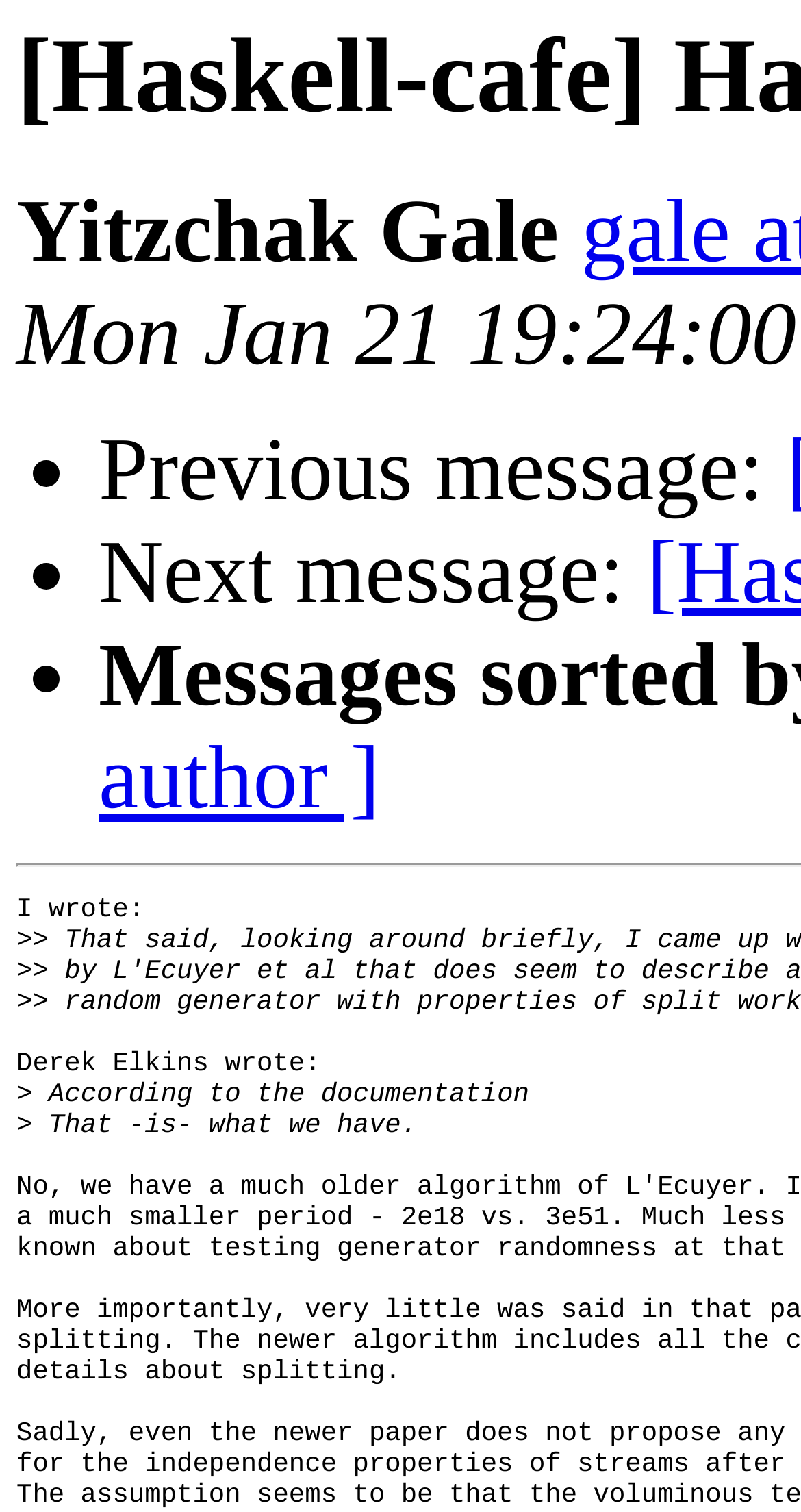What is the text of the webpage's headline?

[Haskell-cafe] Hangman game